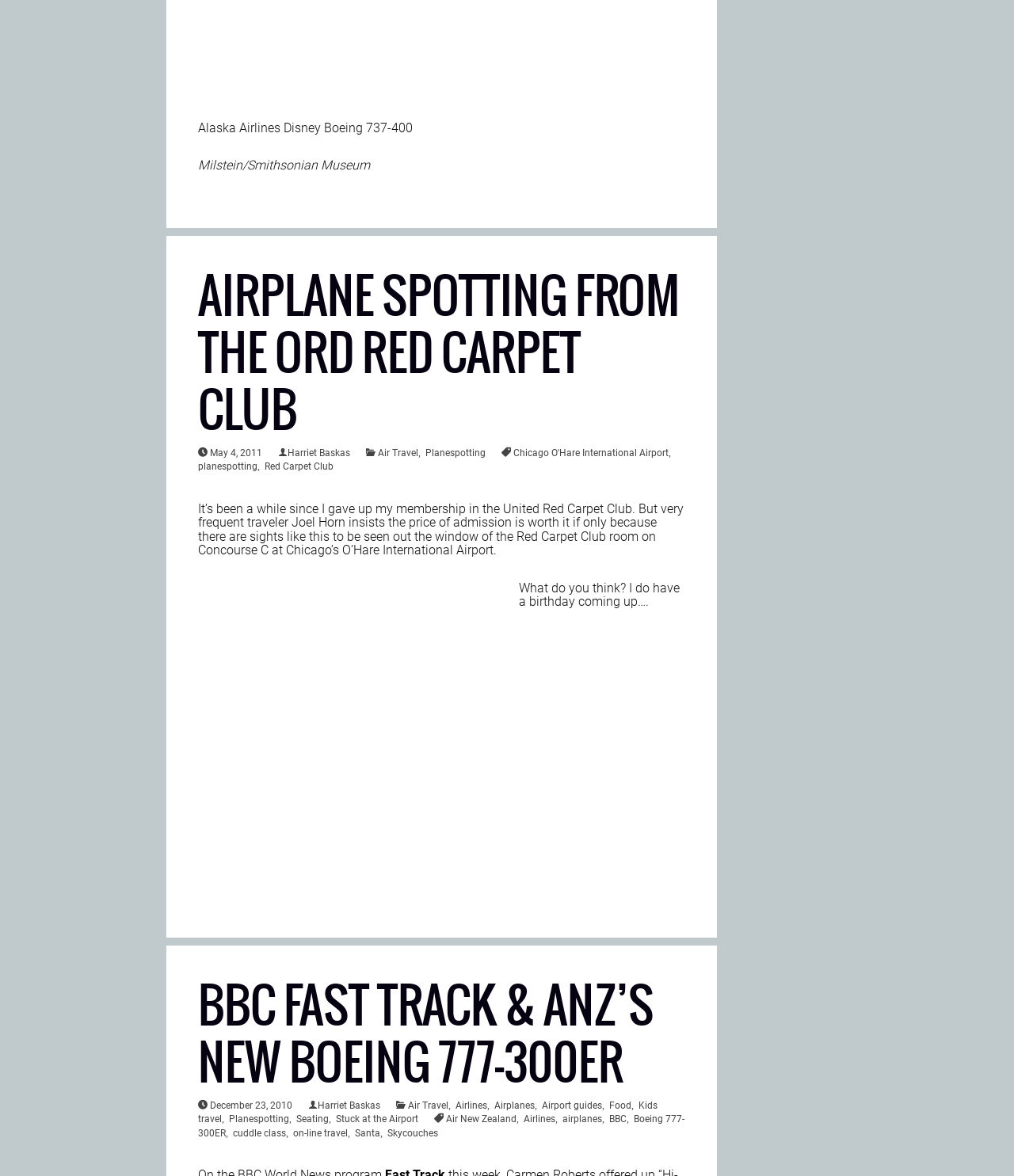Can you determine the bounding box coordinates of the area that needs to be clicked to fulfill the following instruction: "Learn more about Loi Tuan Ee's entrepreneurial journey"?

None